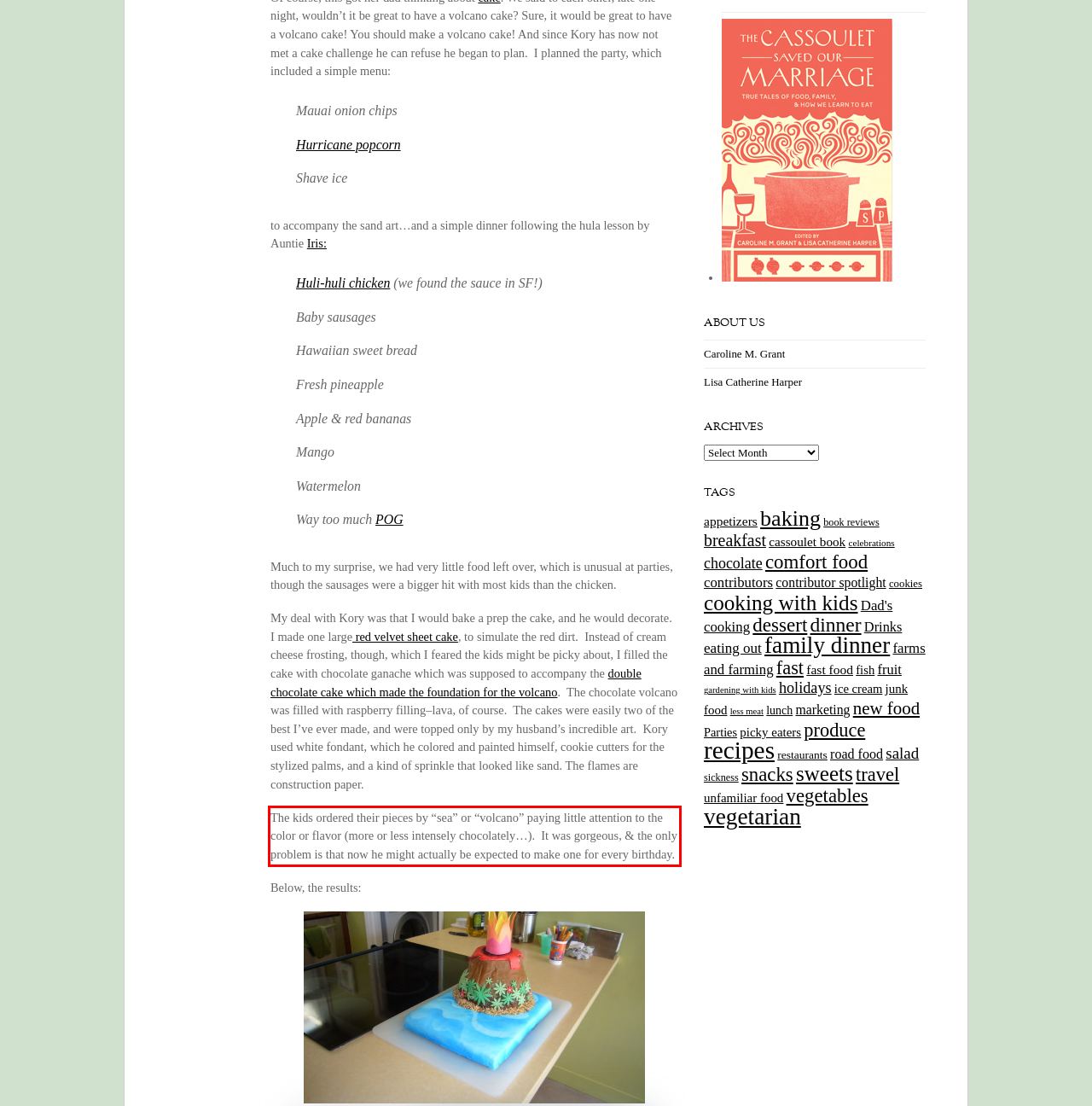Within the screenshot of the webpage, locate the red bounding box and use OCR to identify and provide the text content inside it.

The kids ordered their pieces by “sea” or “volcano” paying little attention to the color or flavor (more or less intensely chocolately…). It was gorgeous, & the only problem is that now he might actually be expected to make one for every birthday.